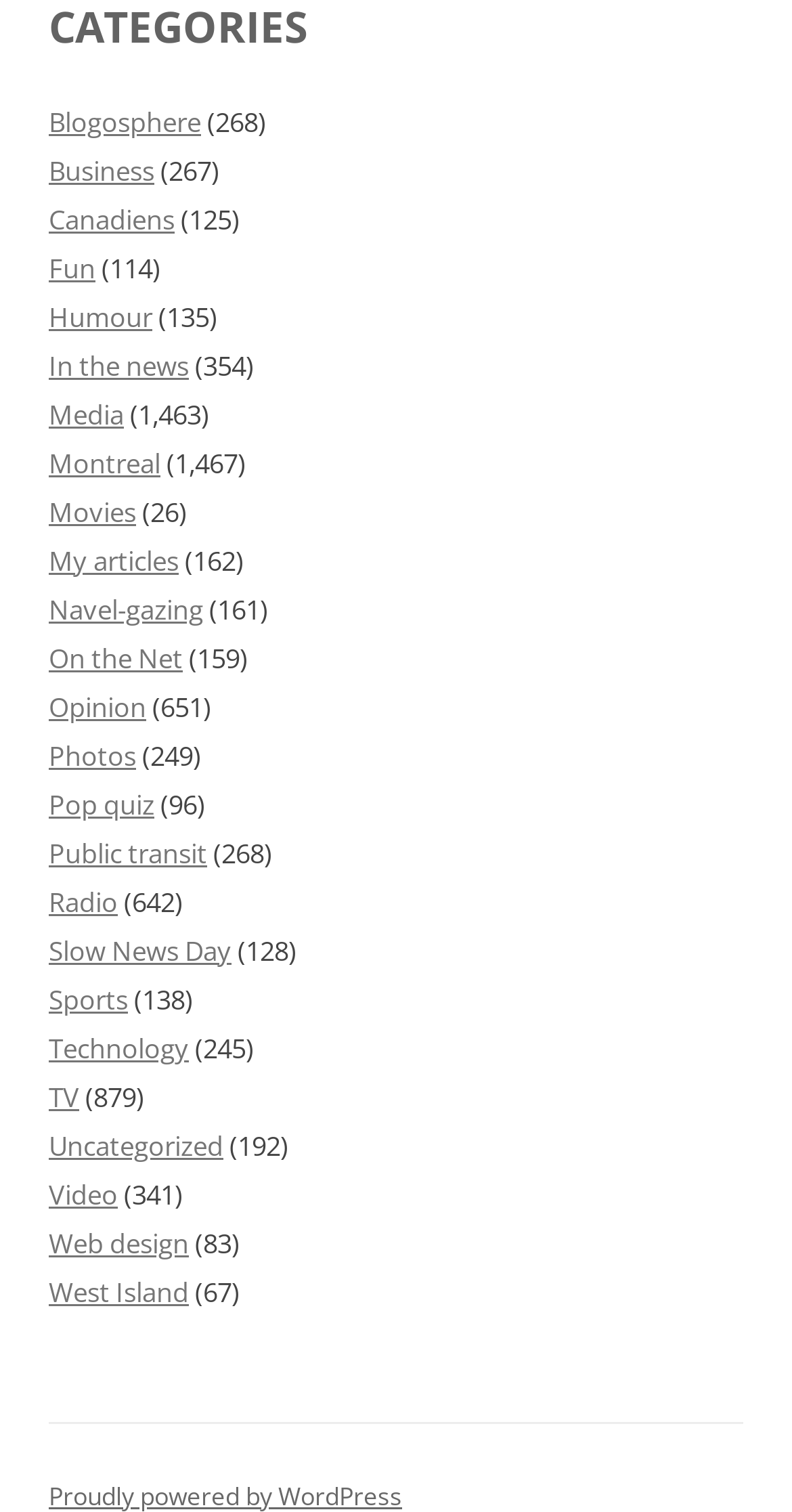Identify the bounding box coordinates of the clickable region required to complete the instruction: "Click on the 'Blogosphere' category". The coordinates should be given as four float numbers within the range of 0 and 1, i.e., [left, top, right, bottom].

[0.062, 0.068, 0.254, 0.092]